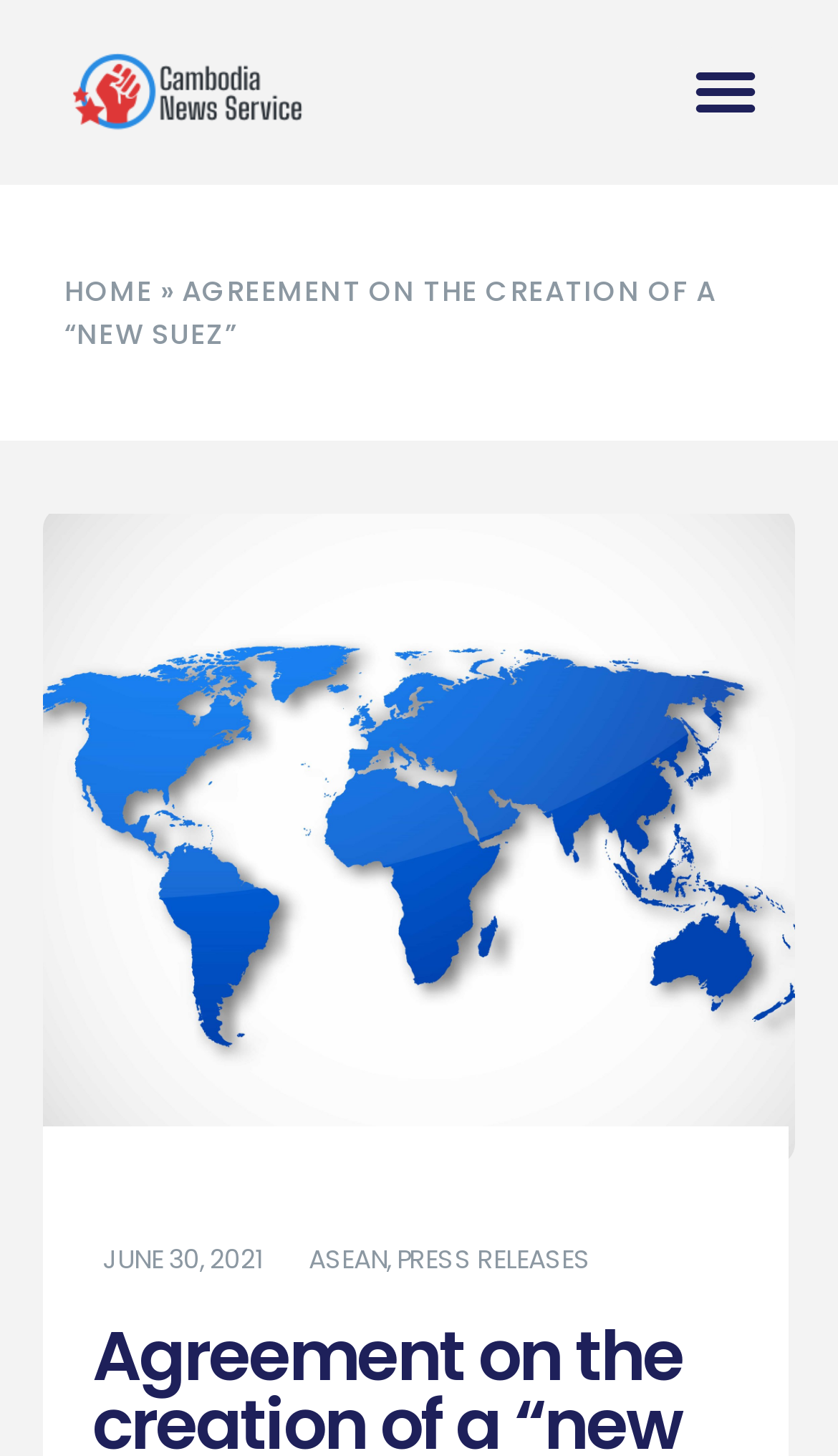What type of content is available on this webpage?
From the screenshot, supply a one-word or short-phrase answer.

Press releases